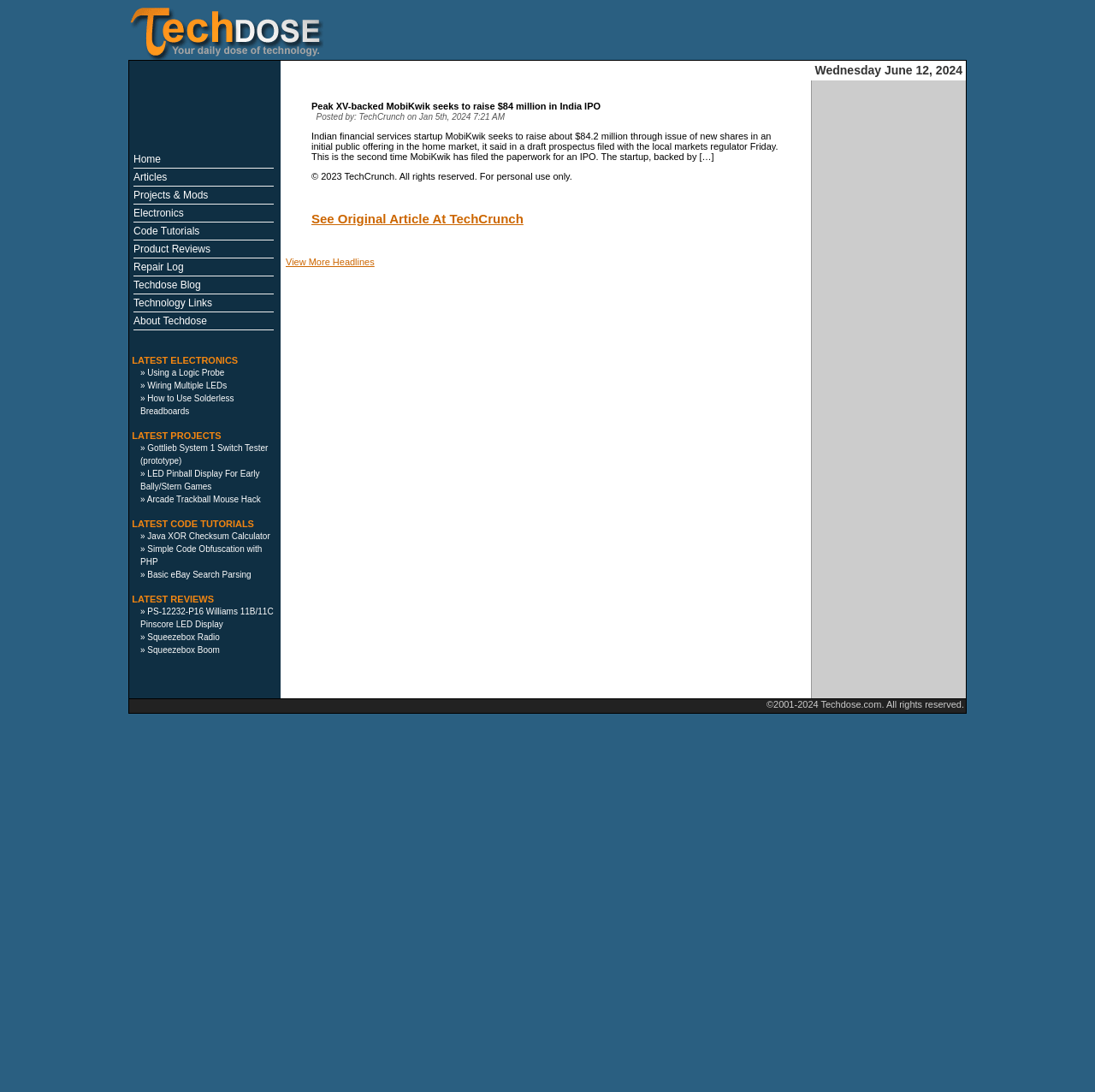Using the description "View More Headlines", predict the bounding box of the relevant HTML element.

[0.261, 0.235, 0.342, 0.245]